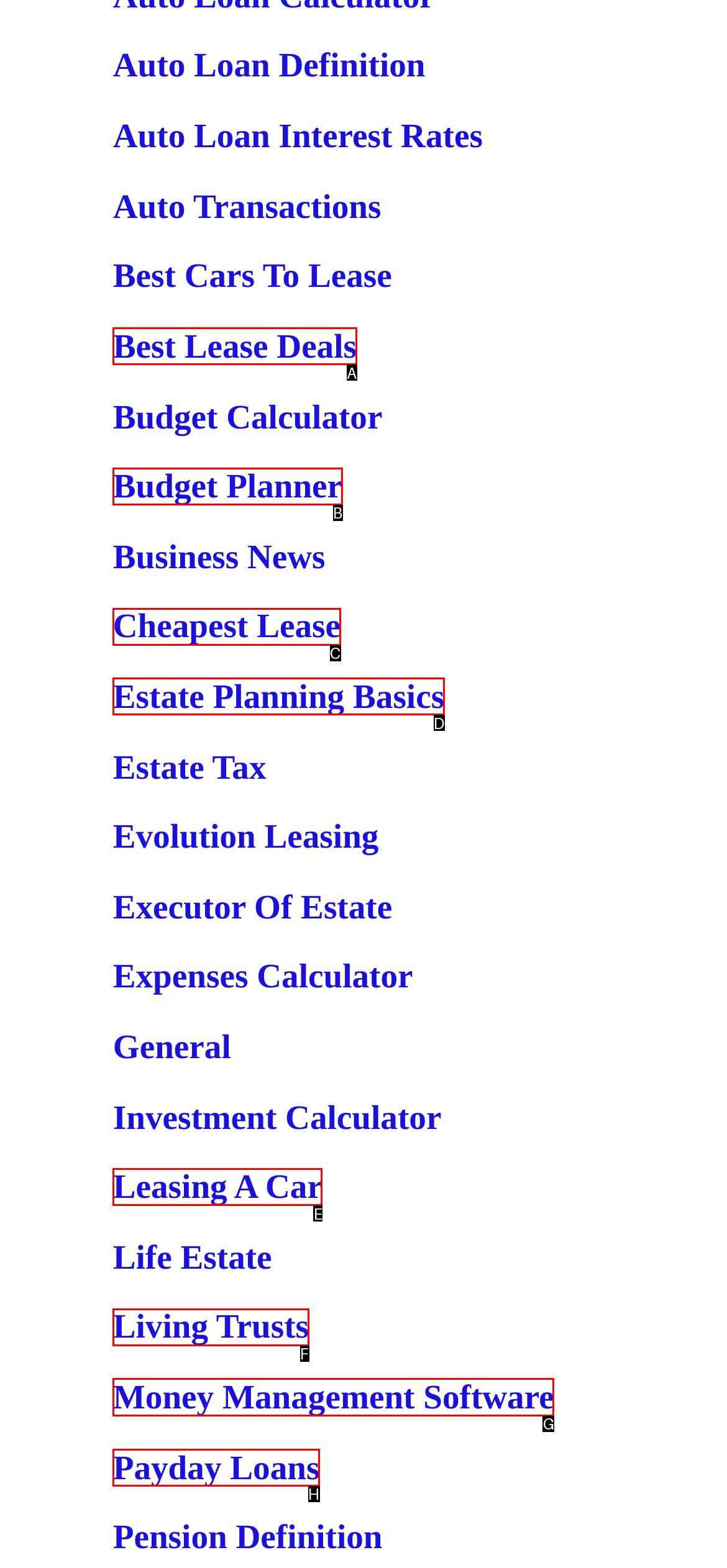Point out the UI element to be clicked for this instruction: Discover money management software. Provide the answer as the letter of the chosen element.

G